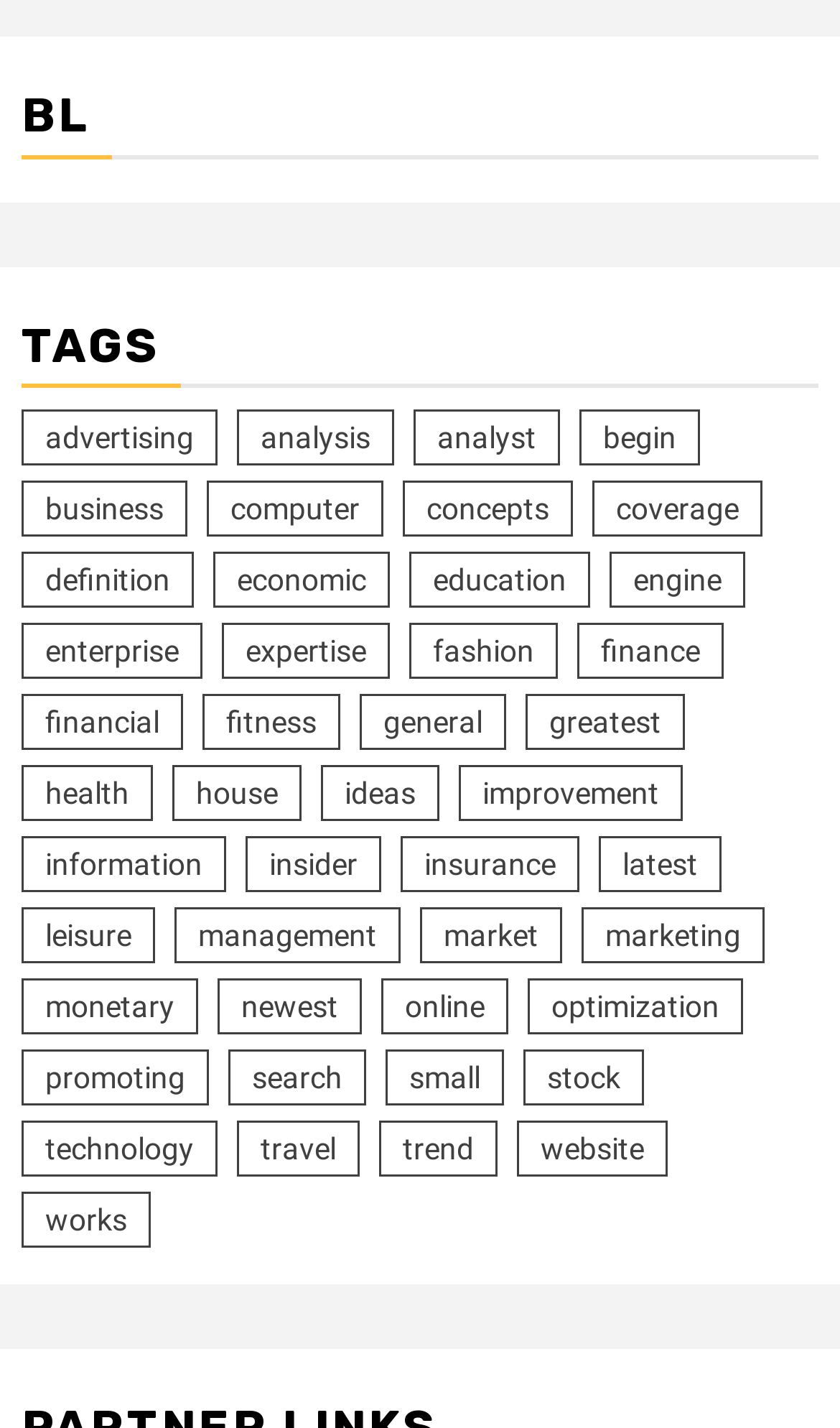Please identify the bounding box coordinates of the element on the webpage that should be clicked to follow this instruction: "Learn about technology". The bounding box coordinates should be given as four float numbers between 0 and 1, formatted as [left, top, right, bottom].

[0.026, 0.784, 0.259, 0.824]